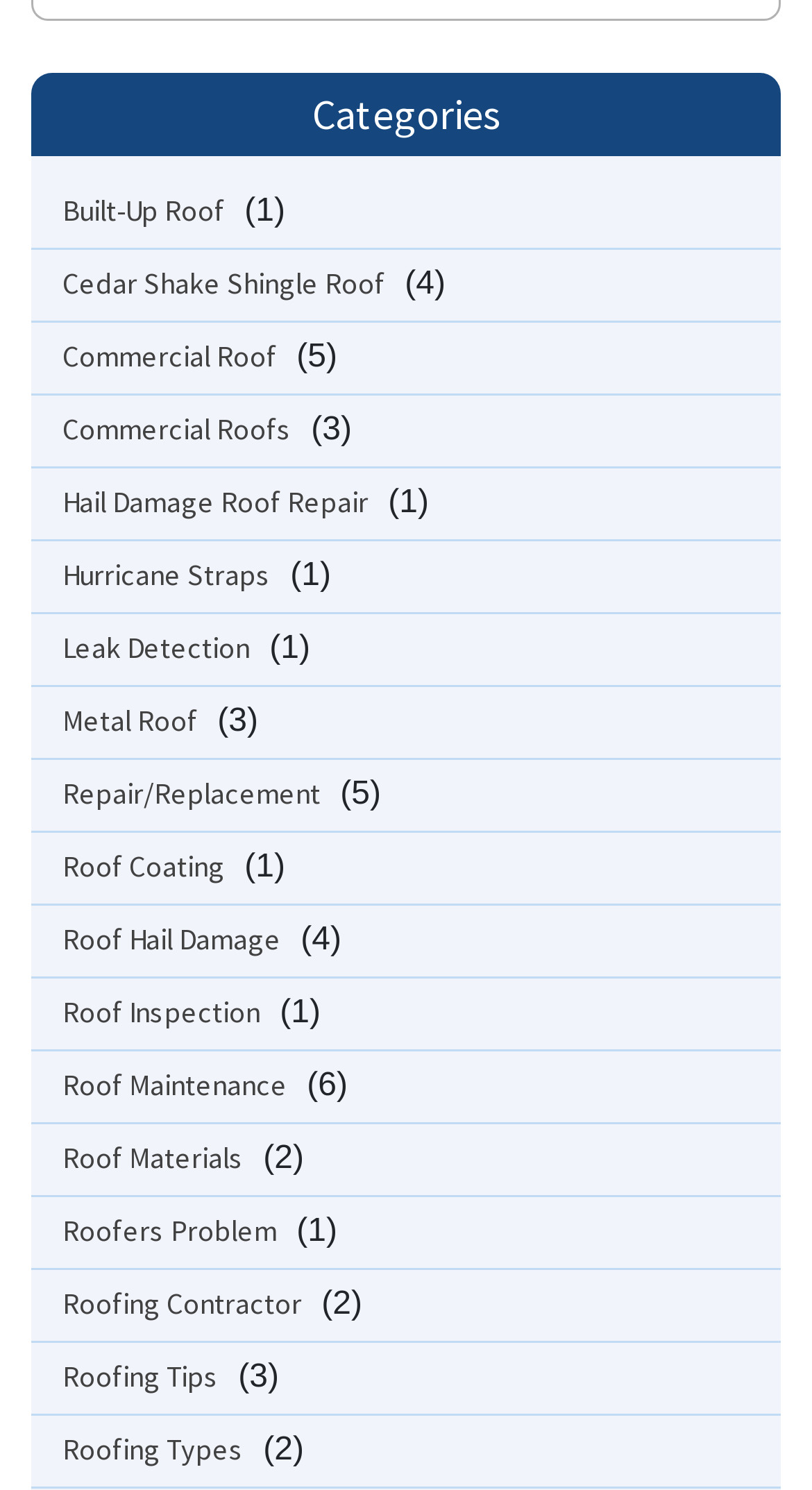Please examine the image and answer the question with a detailed explanation:
What is the last link on the page?

The last link on the page is a link element with the text 'Roofing Types', which is located at coordinates [0.077, 0.959, 0.313, 0.987].